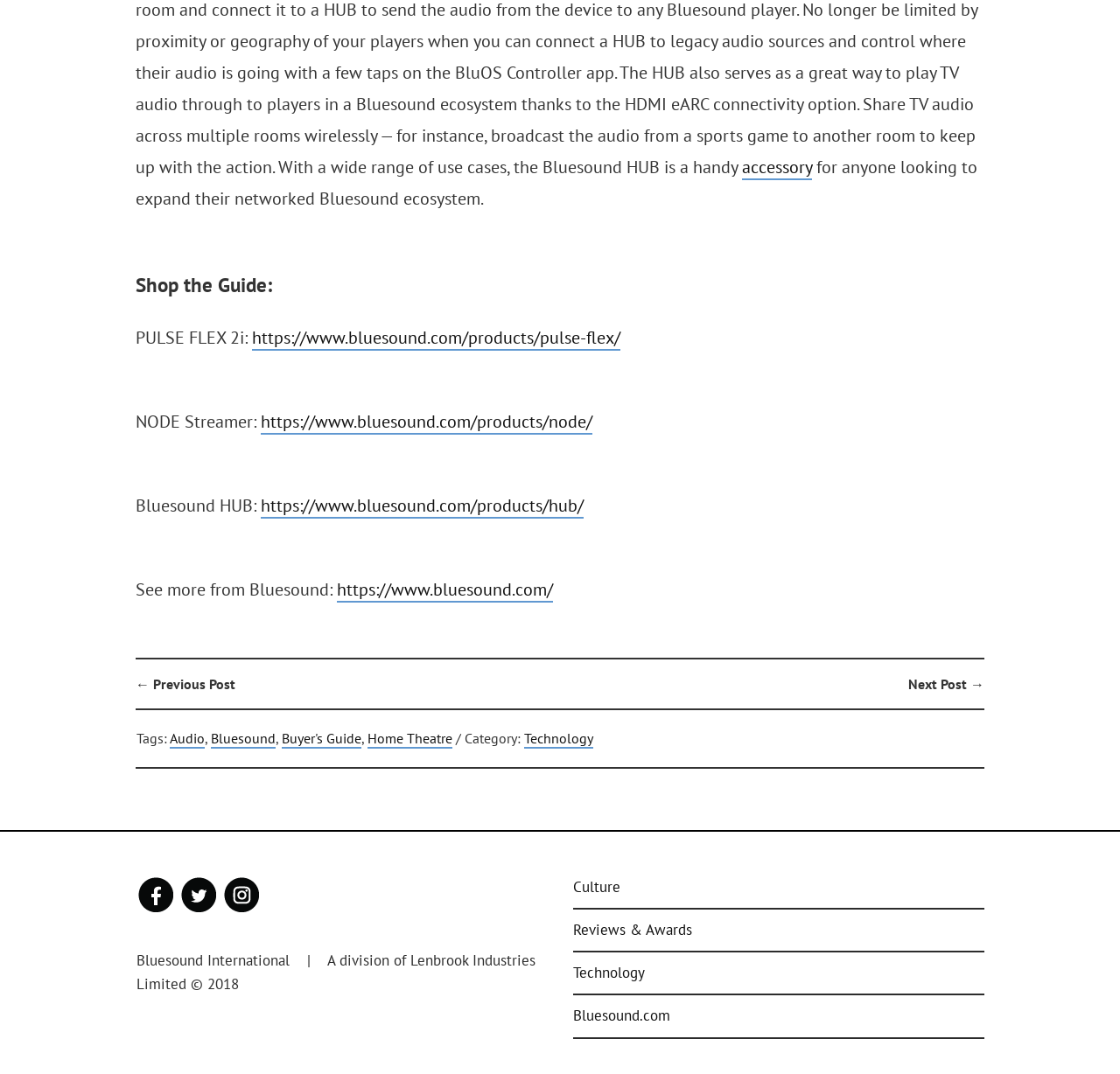Please provide a detailed answer to the question below by examining the image:
What social media platforms are linked in the footer section?

The footer section contains links to three social media platforms: Facebook, Twitter, and Instagram. These links are represented by image elements with corresponding alt text, and are located in the complementary region of the footer section.